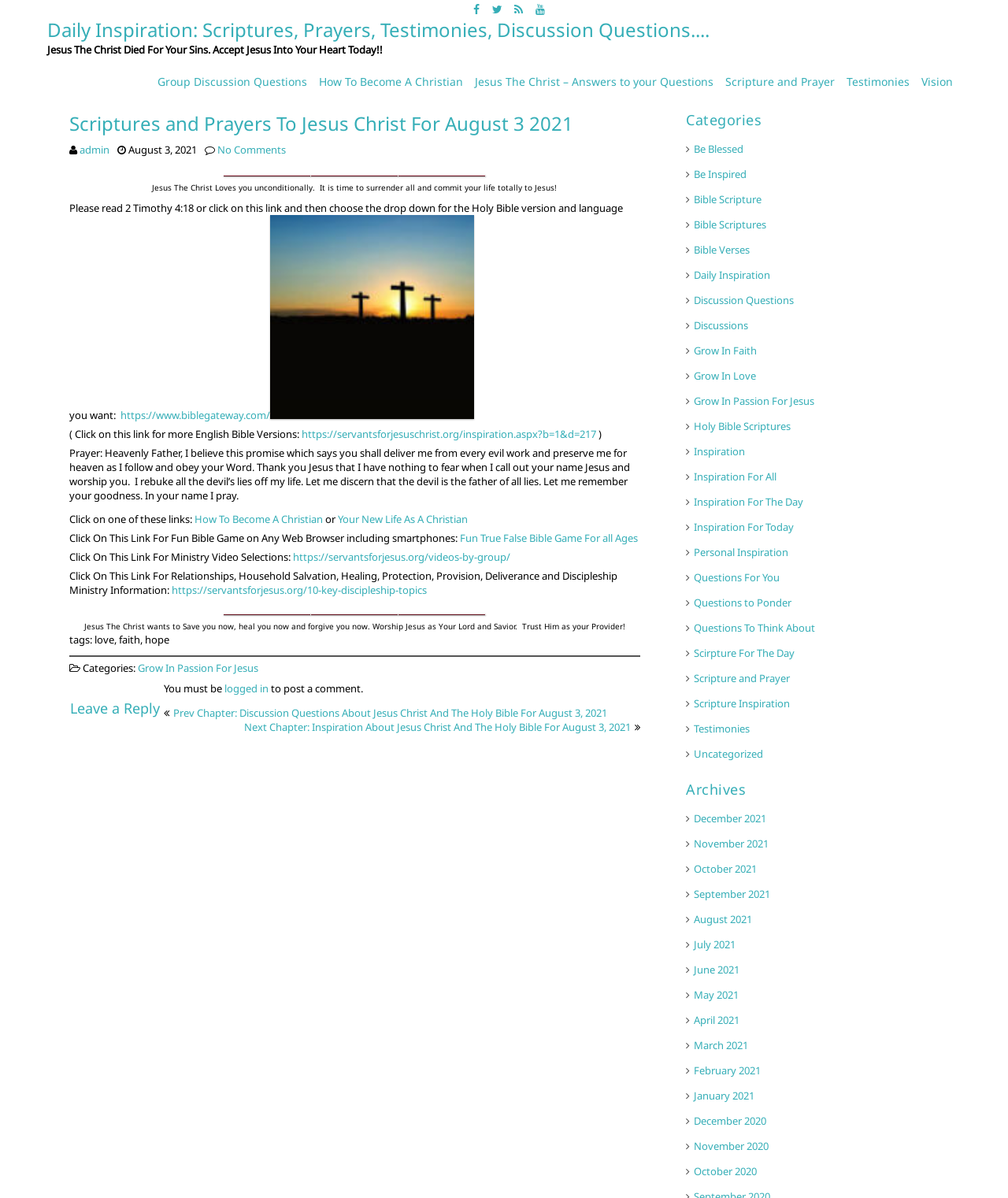What is the purpose of the 'Prayer' section?
Based on the screenshot, provide your answer in one word or phrase.

To pray to Jesus